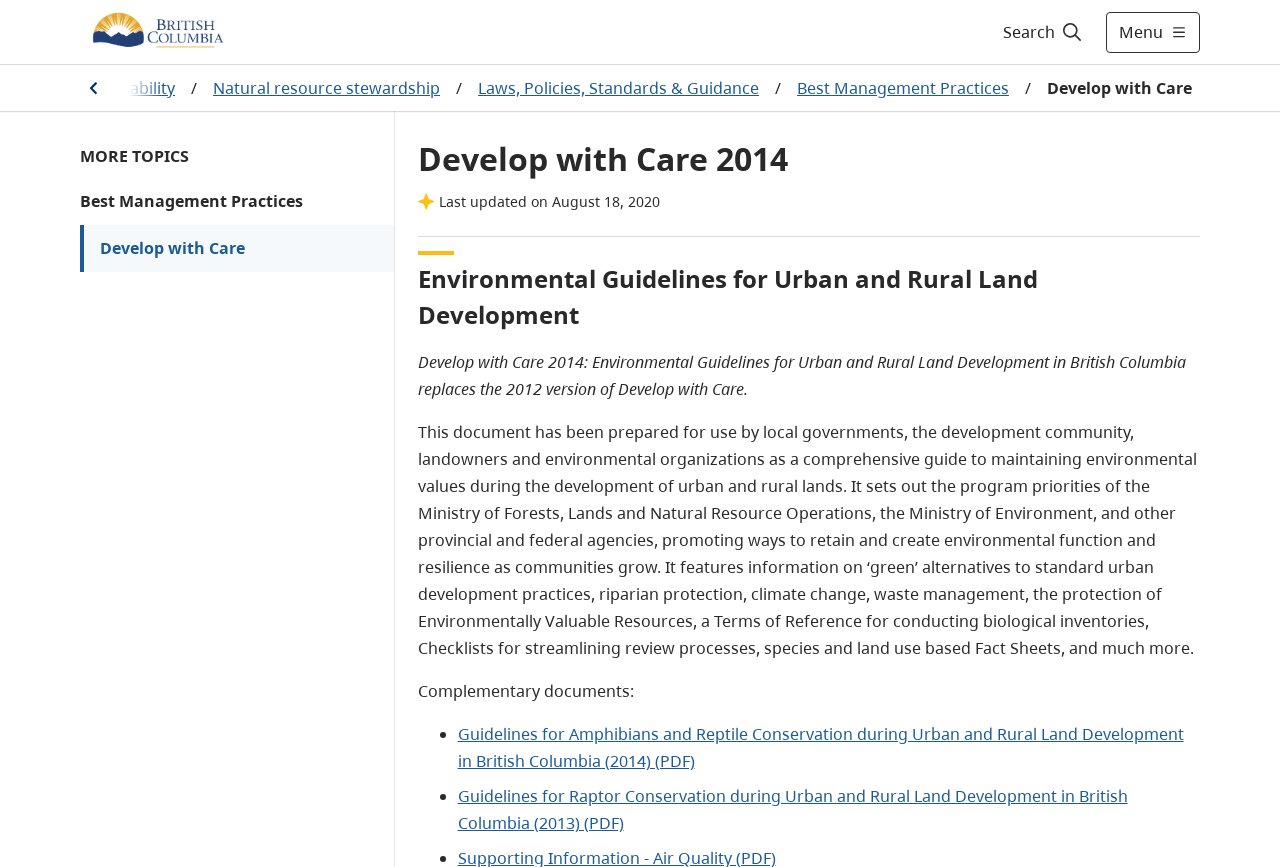When was the document last updated?
Please give a well-detailed answer to the question.

The document was last updated on August 18, 2020, as stated in the text 'Last updated on August 18, 2020'.